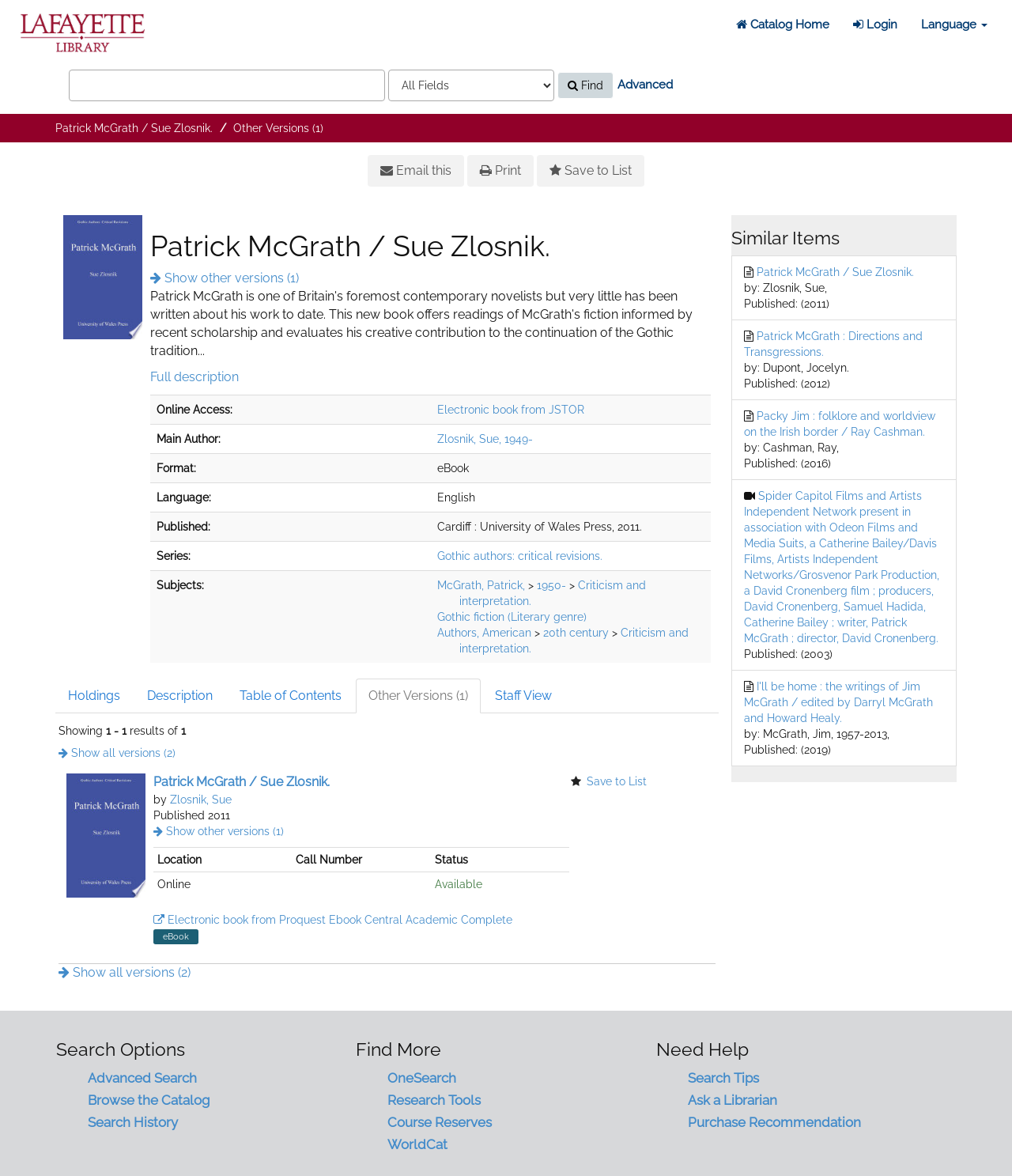Could you specify the bounding box coordinates for the clickable section to complete the following instruction: "View full description"?

[0.148, 0.314, 0.236, 0.327]